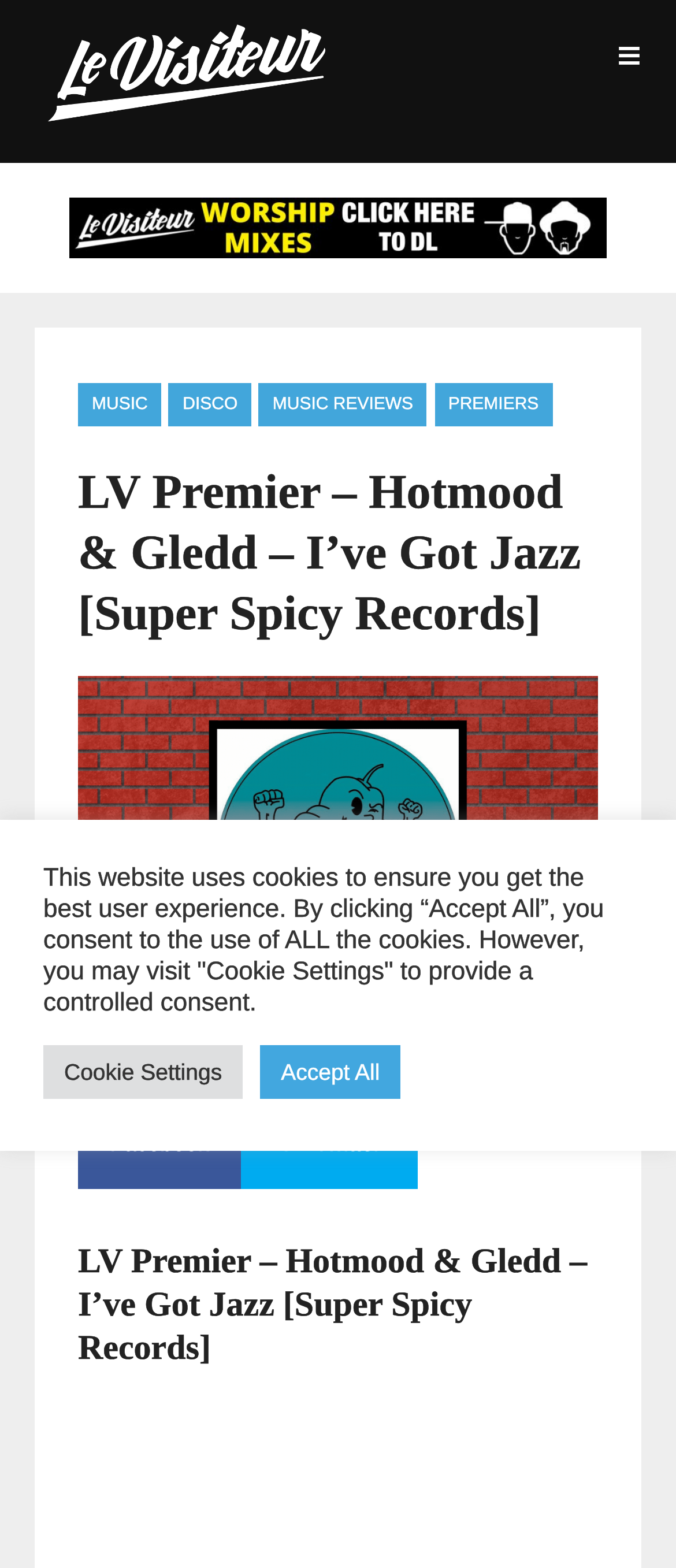Please answer the following question using a single word or phrase: 
How many navigation links are present?

4